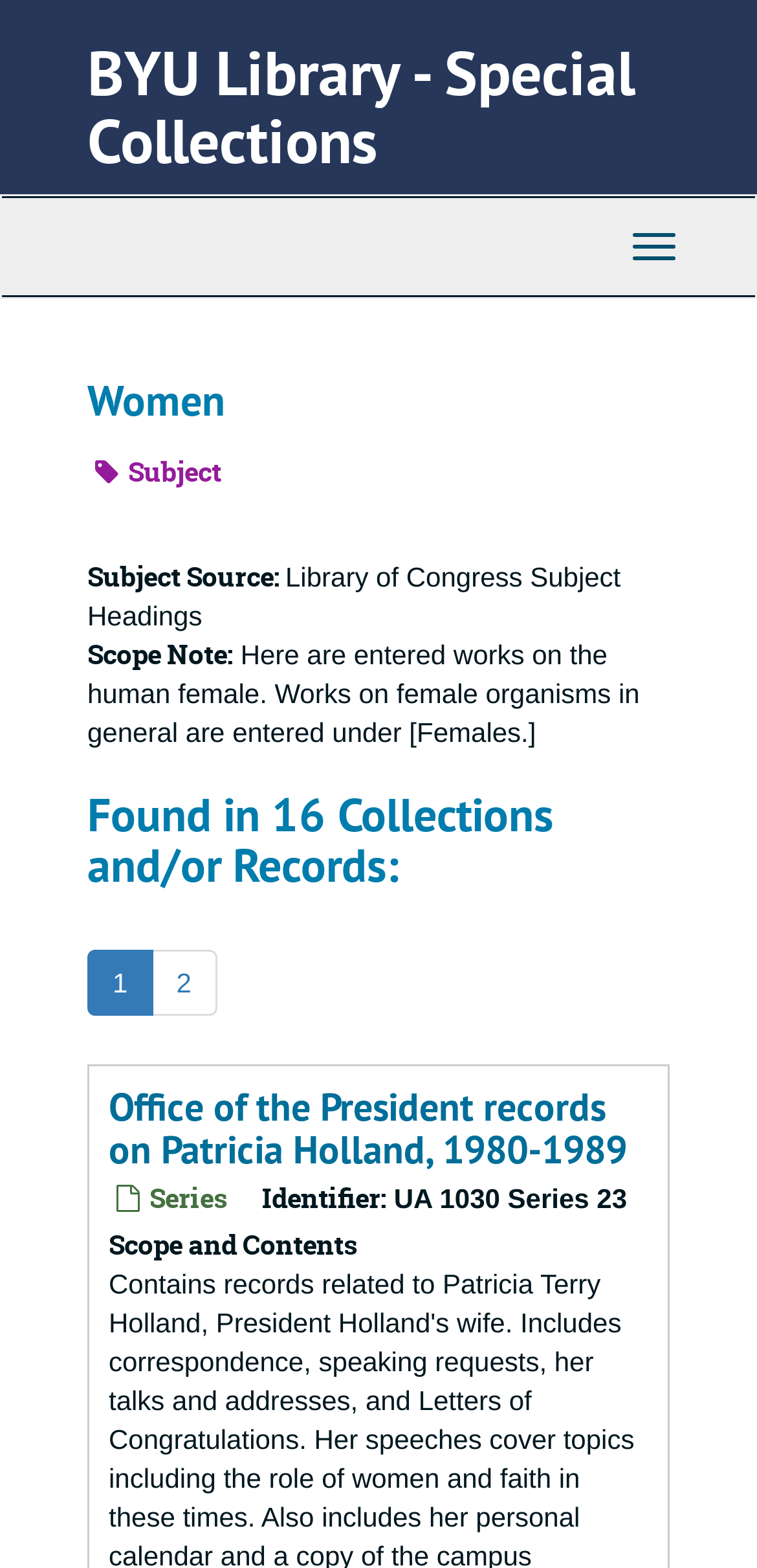How many collections and/or records are found for women?
Identify the answer in the screenshot and reply with a single word or phrase.

16